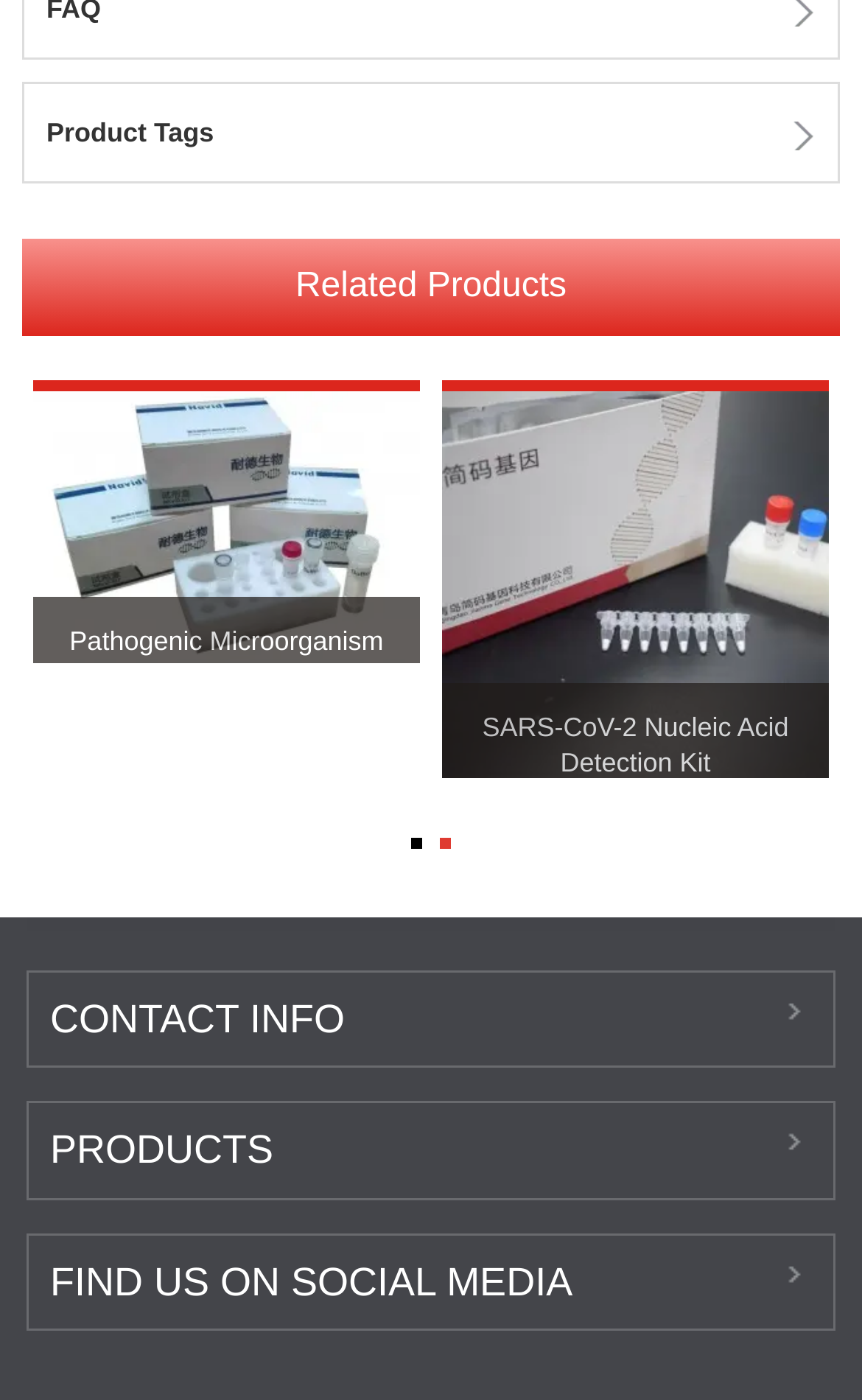How many product tags are there?
Please respond to the question with as much detail as possible.

I counted the number of headings with the text 'Product Tags' and 'Related Products', which are two.